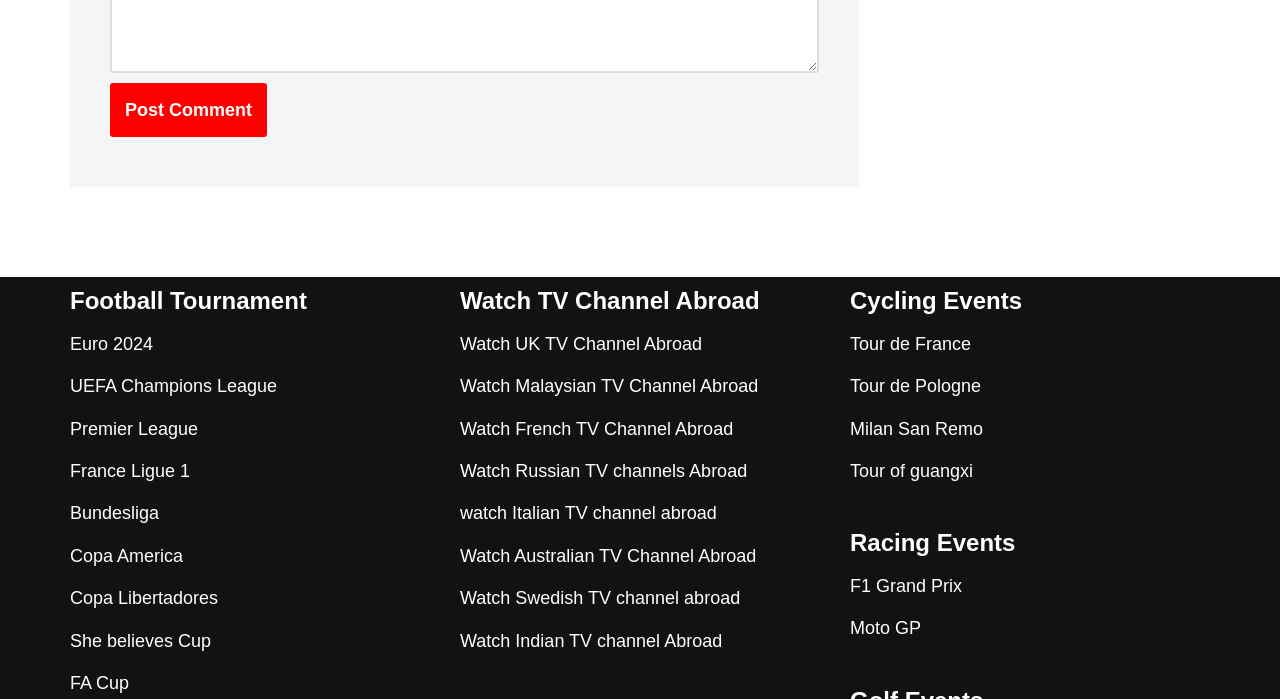Indicate the bounding box coordinates of the element that needs to be clicked to satisfy the following instruction: "Watch UK TV Channel Abroad". The coordinates should be four float numbers between 0 and 1, i.e., [left, top, right, bottom].

[0.359, 0.478, 0.549, 0.506]